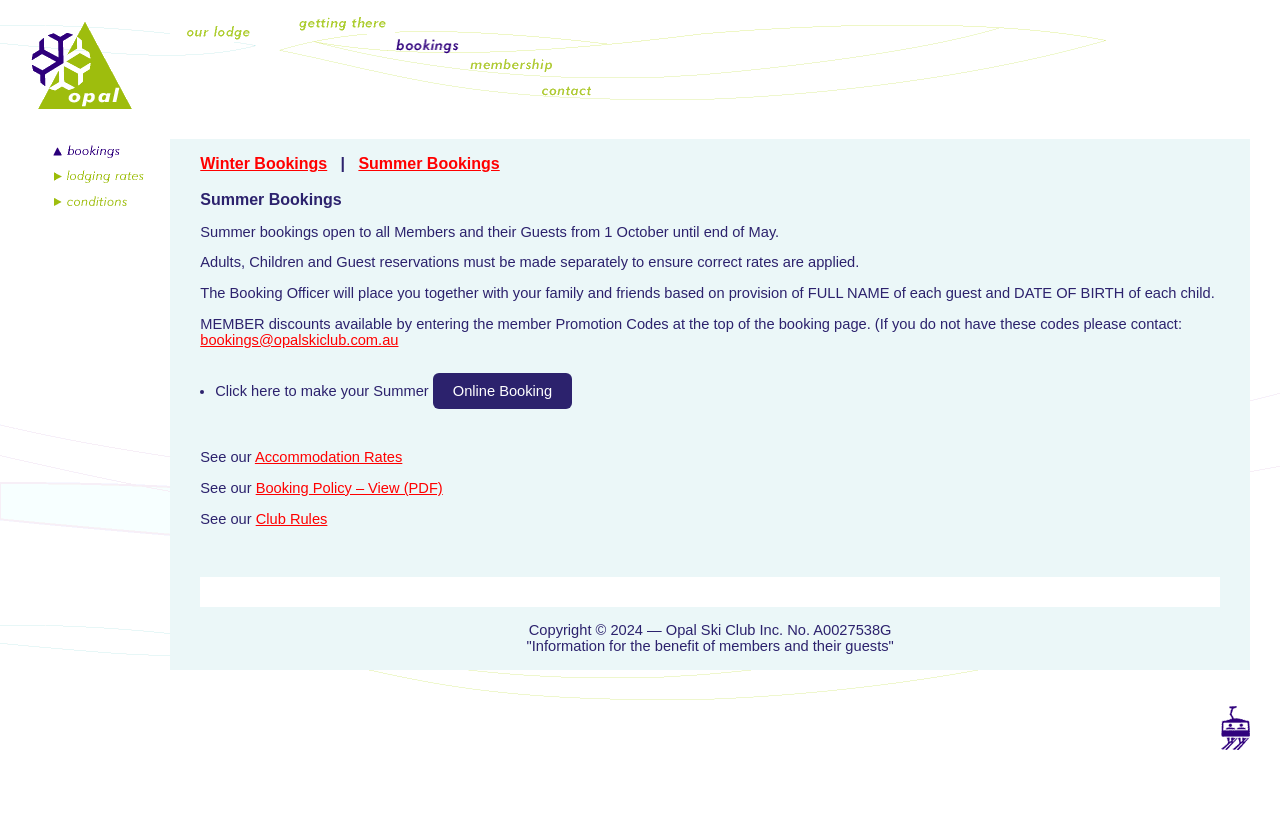Locate the bounding box coordinates of the element I should click to achieve the following instruction: "Click Summer Rates".

[0.0, 0.215, 0.133, 0.234]